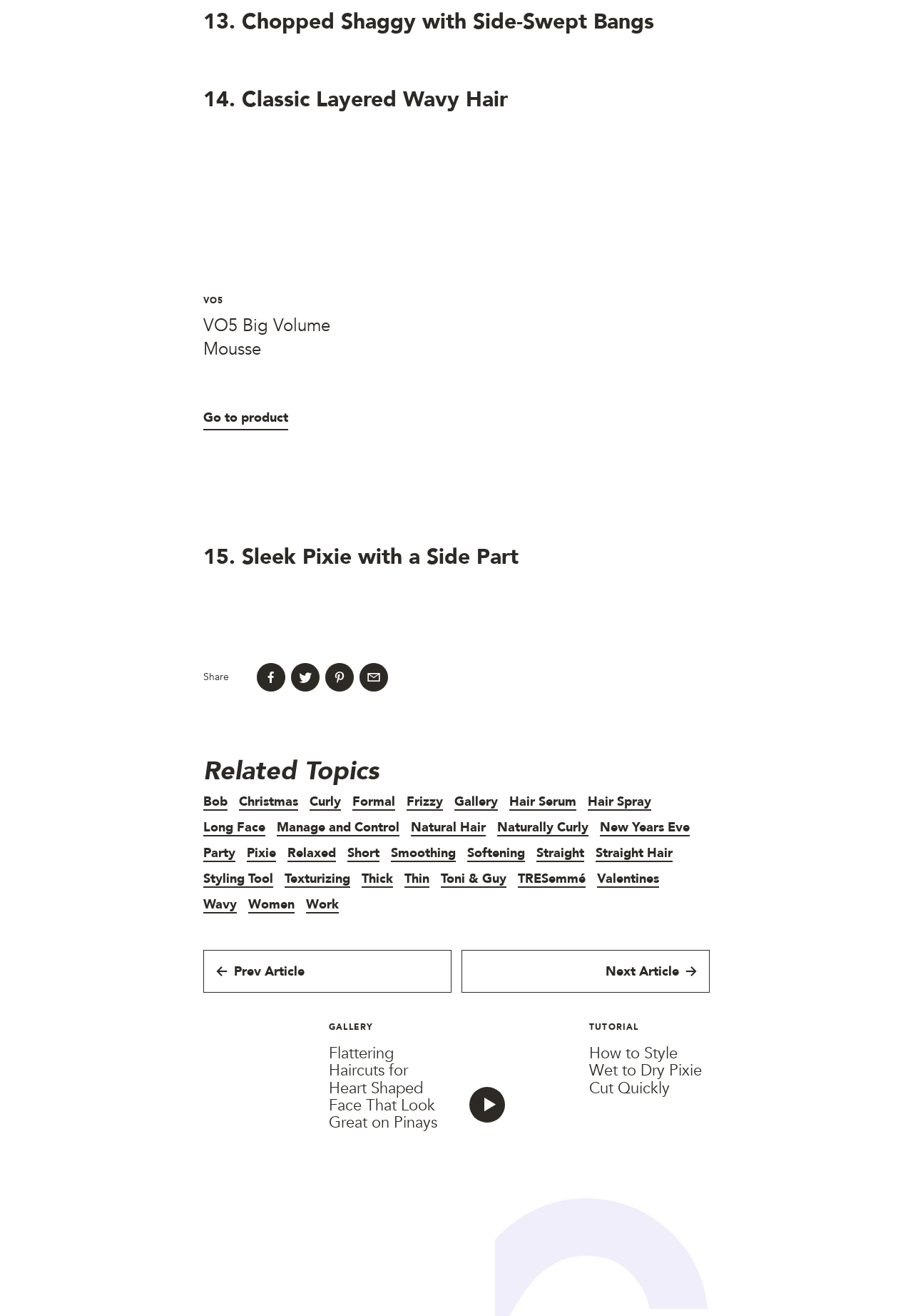Give a one-word or phrase response to the following question: How many hairstyles are shown on this webpage?

At least 3